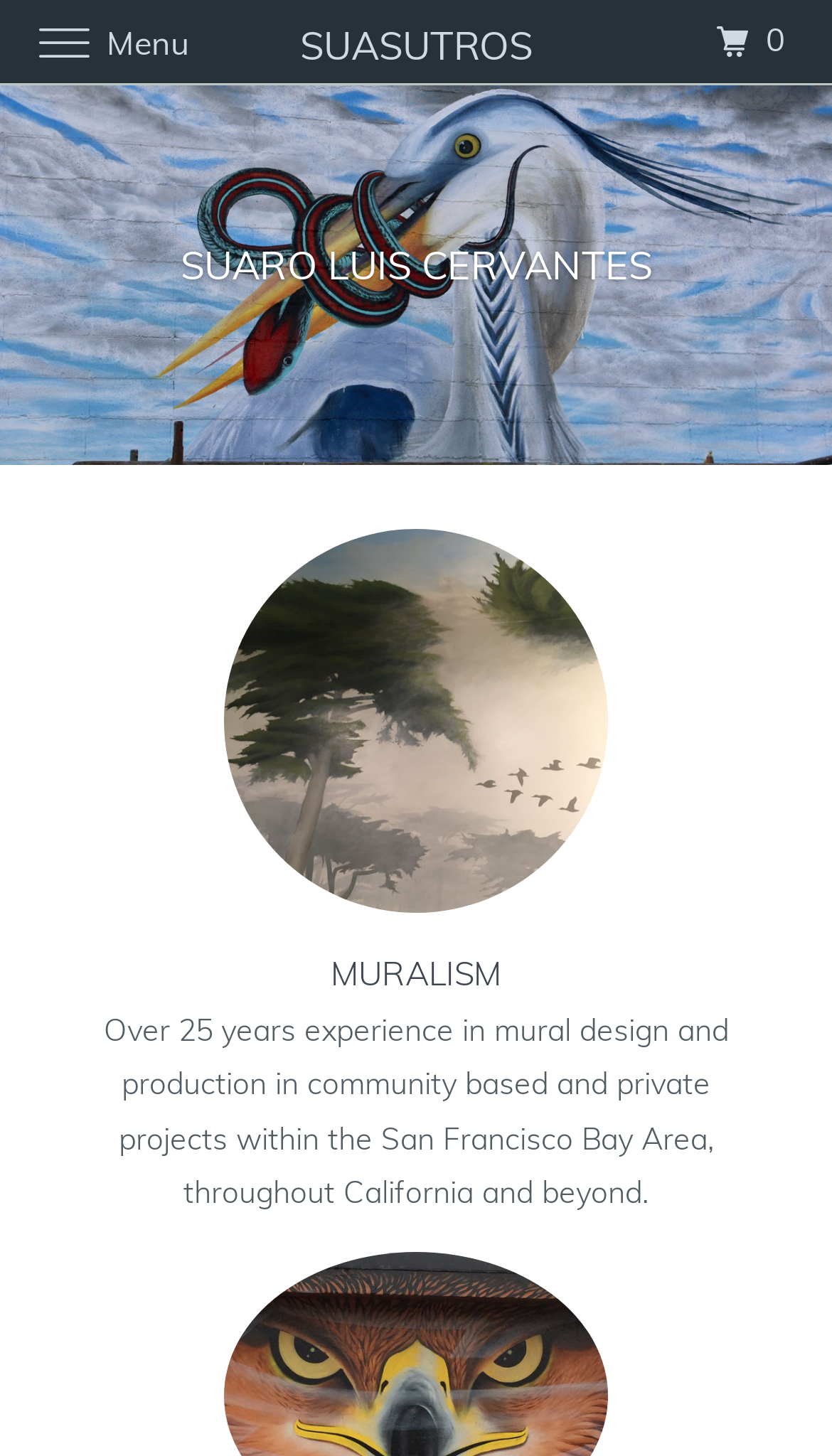Using the element description provided, determine the bounding box coordinates in the format (top-left x, top-left y, bottom-right x, bottom-right y). Ensure that all values are floating point numbers between 0 and 1. Element description: End User Agreement

None